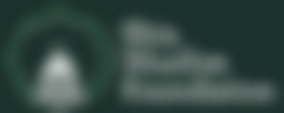Use a single word or phrase to answer the question: 
What is the font style of the foundation's name in the logo?

Bold, modern